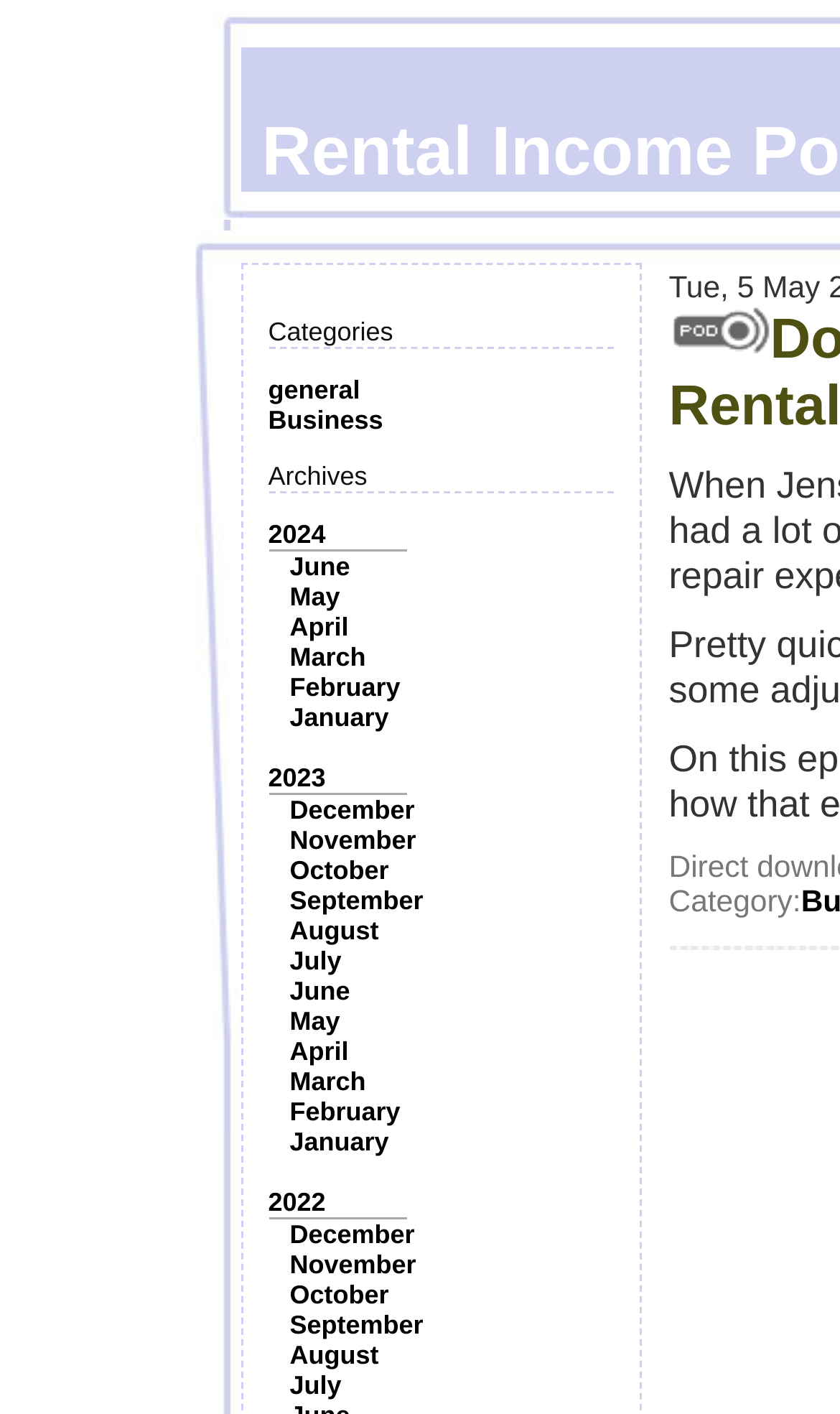Please determine the bounding box coordinates for the element with the description: "October".

[0.345, 0.905, 0.463, 0.926]